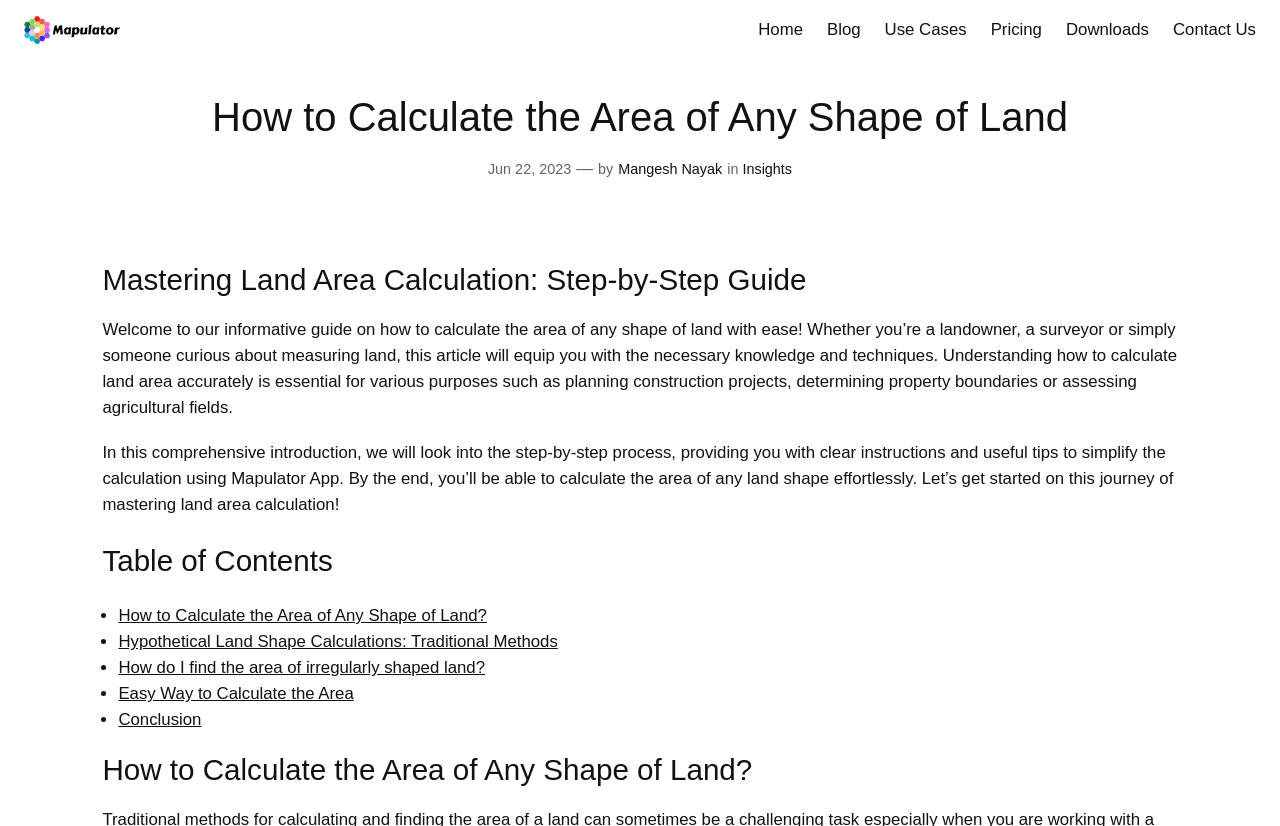Answer the following query concisely with a single word or phrase:
What is the topic of the section with the heading 'Table of Contents'?

Land area calculation